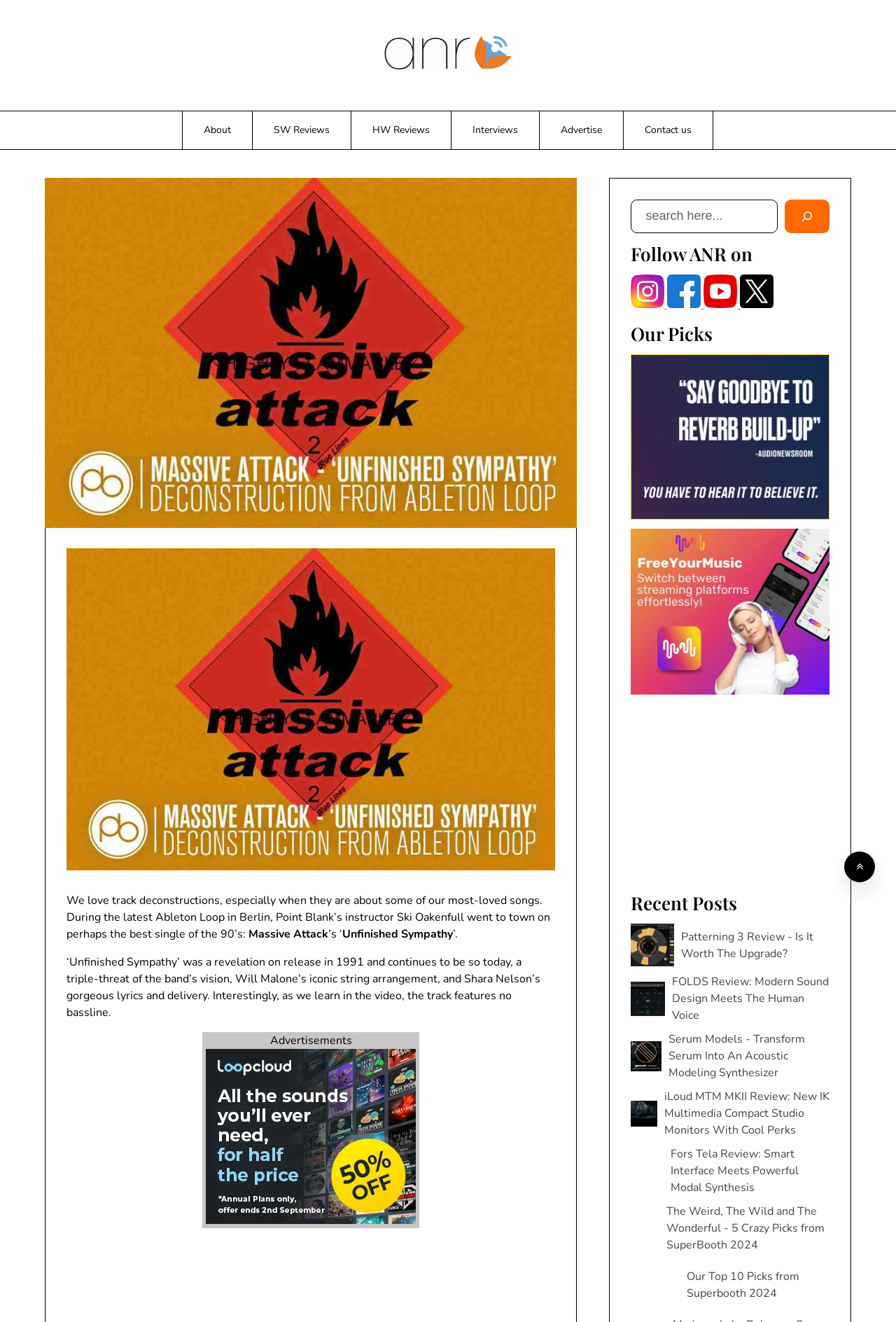Using the image as a reference, answer the following question in as much detail as possible:
How many social media platforms are listed?

The webpage lists four social media platforms: Instagram, Facebook, YouTube, and Twitter. These can be found in the section 'Follow ANR on'.